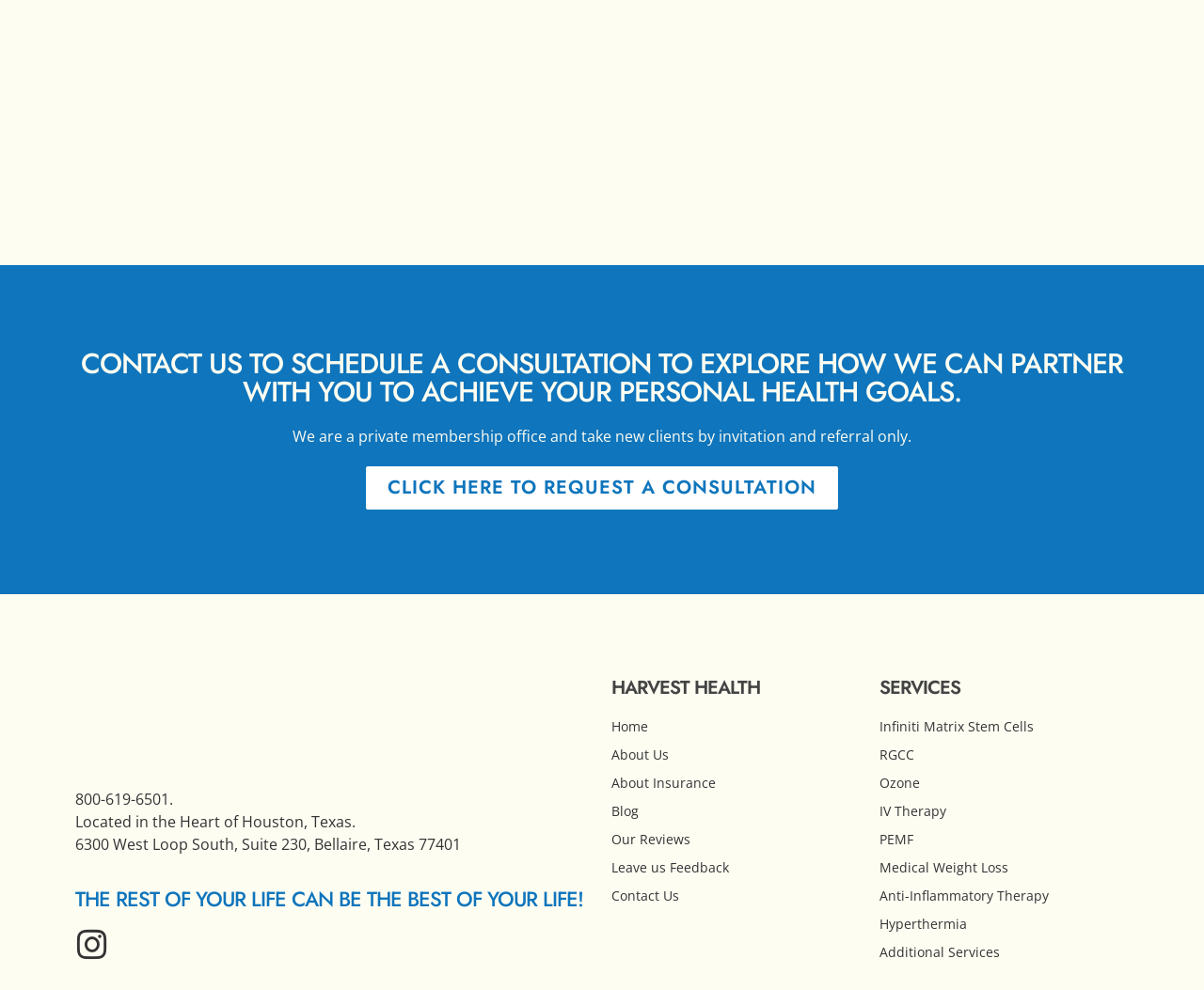How many ways can you contact them?
Look at the image and provide a detailed response to the question.

I found two ways to contact them, one is by calling the phone number '800-619-6501' and the other is by clicking the link 'CLICK HERE TO REQUEST A CONSULTATION'.